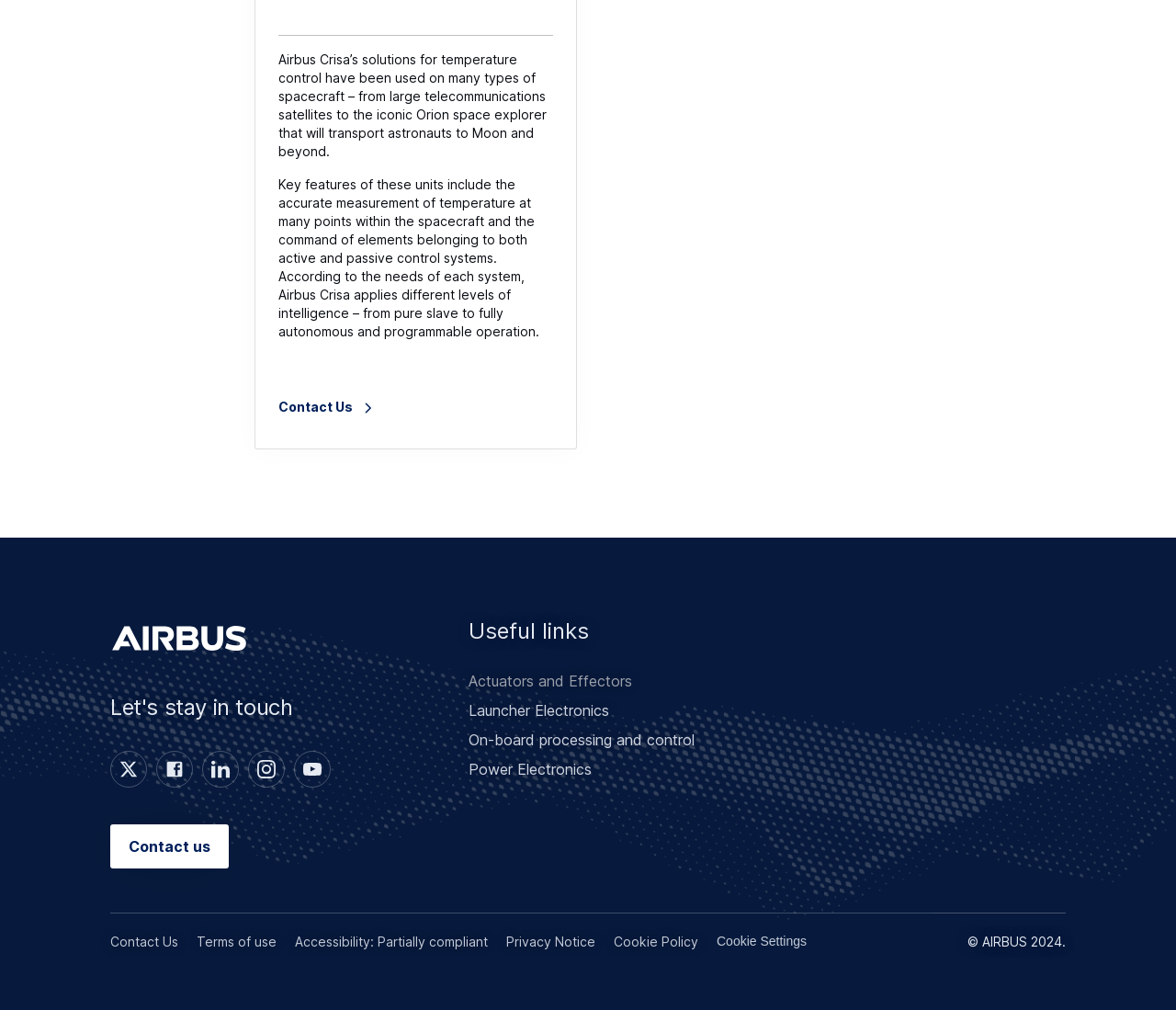What is the purpose of the 'Contact Us' link?
Please provide a detailed answer to the question.

The 'Contact Us' link is provided in multiple sections of the webpage, including the main content area and the 'Let's stay in touch' section, suggesting that it is a way for users to get in touch with Airbus Crisa or ask questions about their solutions.